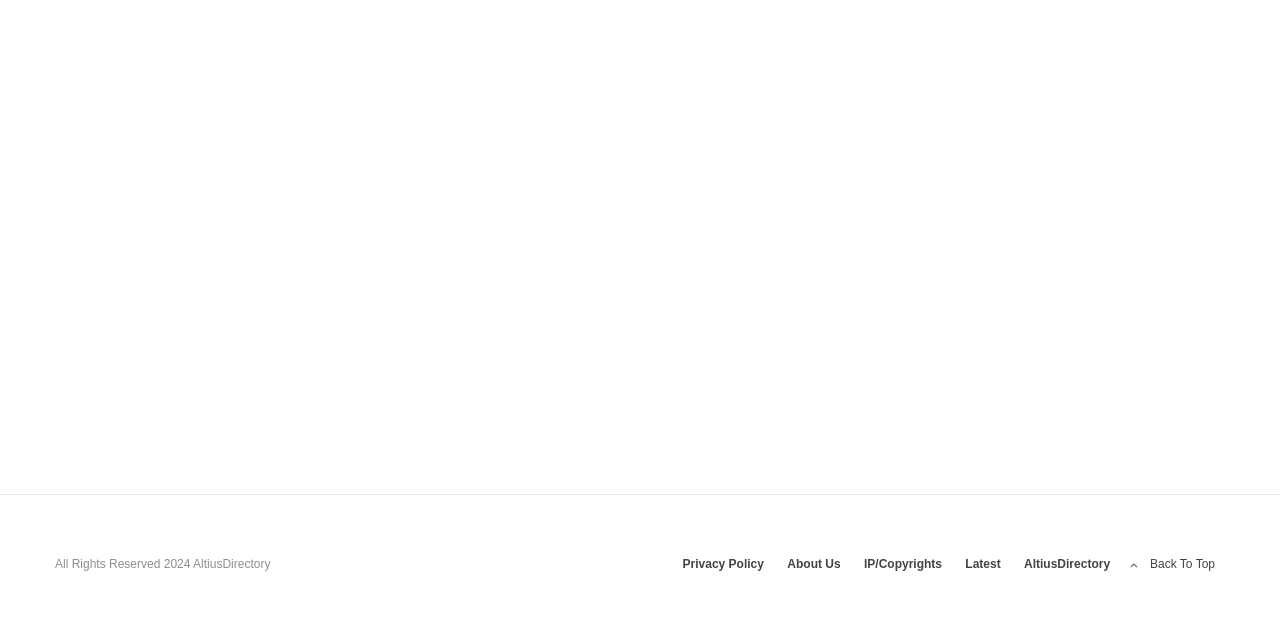How many links are present at the bottom of the page?
Using the visual information from the image, give a one-word or short-phrase answer.

5